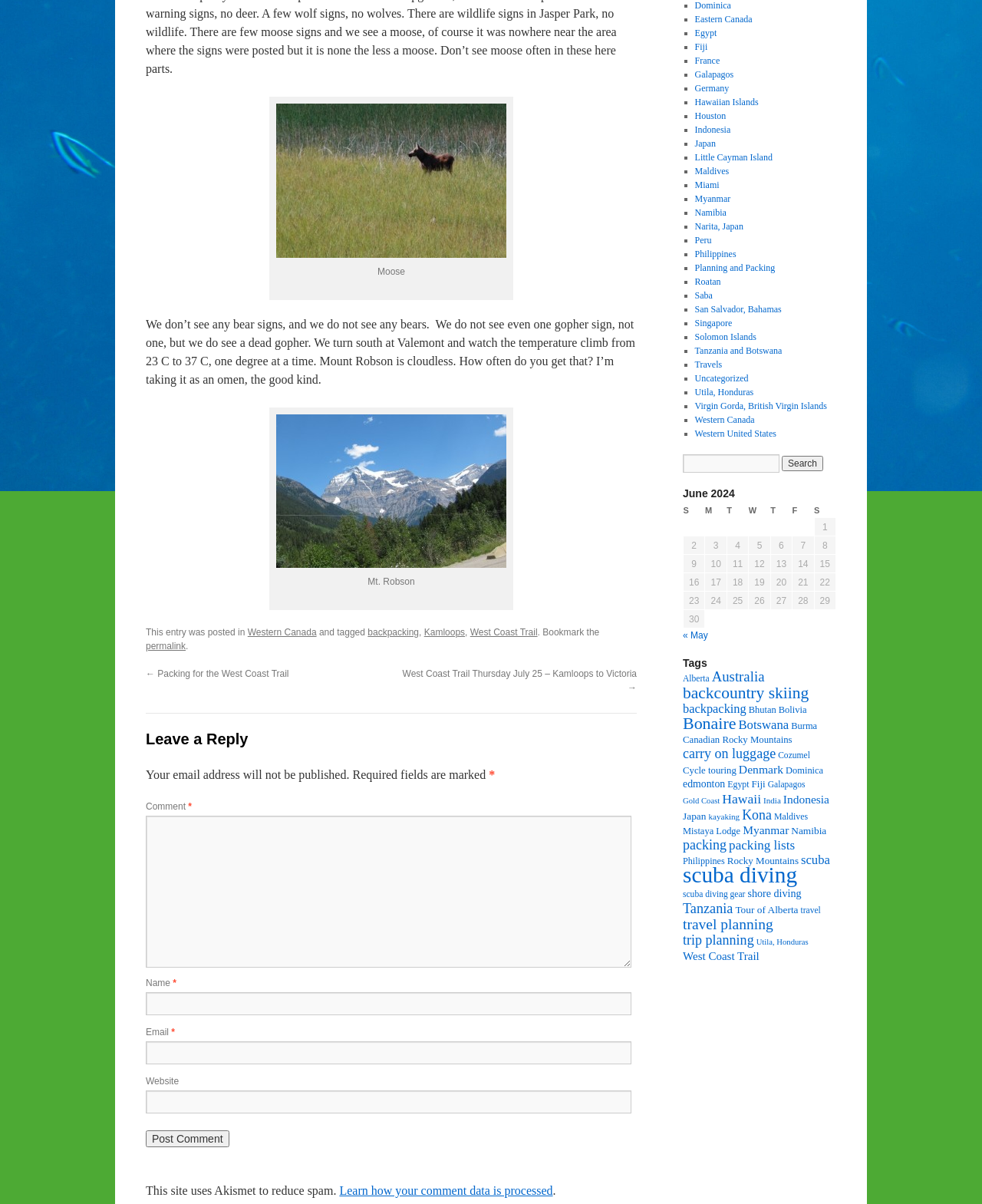Using the format (top-left x, top-left y, bottom-right x, bottom-right y), and given the element description, identify the bounding box coordinates within the screenshot: parent_node: Mt. Robson

[0.277, 0.463, 0.52, 0.474]